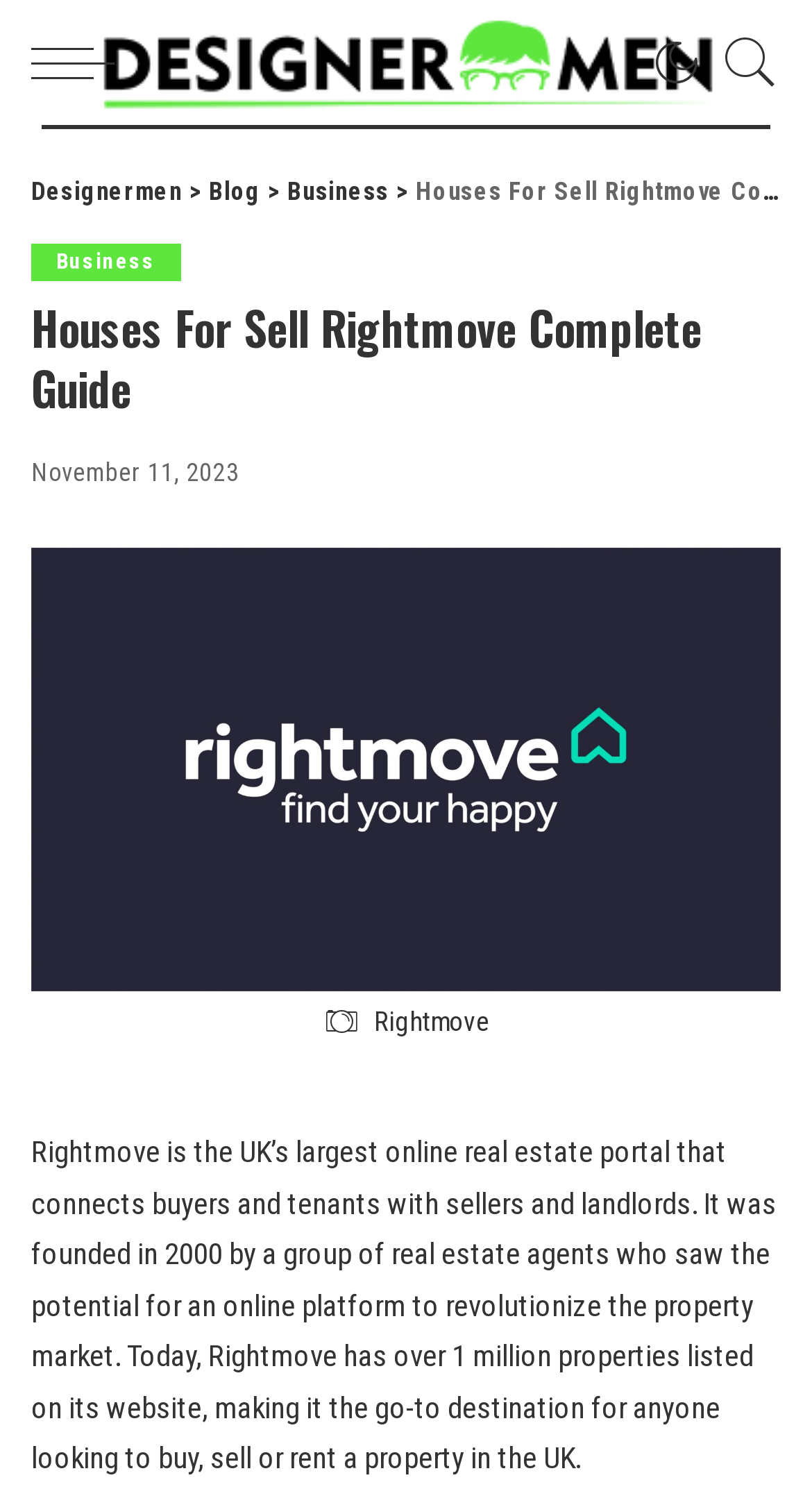Given the element description, predict the bounding box coordinates in the format (top-left x, top-left y, bottom-right x, bottom-right y), using floating point numbers between 0 and 1: aria-label="menu trigger"

[0.038, 0.0, 0.167, 0.083]